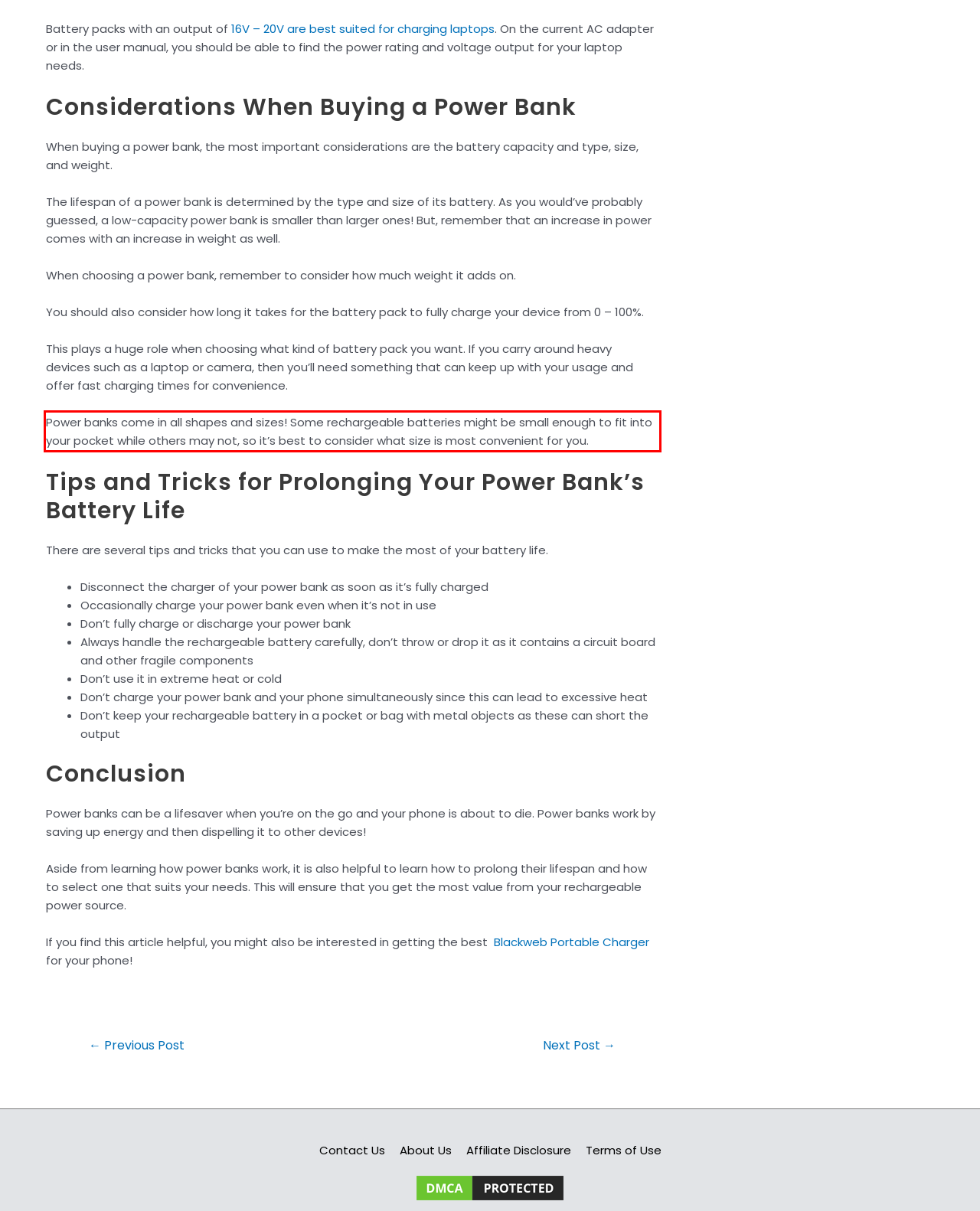Extract and provide the text found inside the red rectangle in the screenshot of the webpage.

Power banks come in all shapes and sizes! Some rechargeable batteries might be small enough to fit into your pocket while others may not, so it’s best to consider what size is most convenient for you.